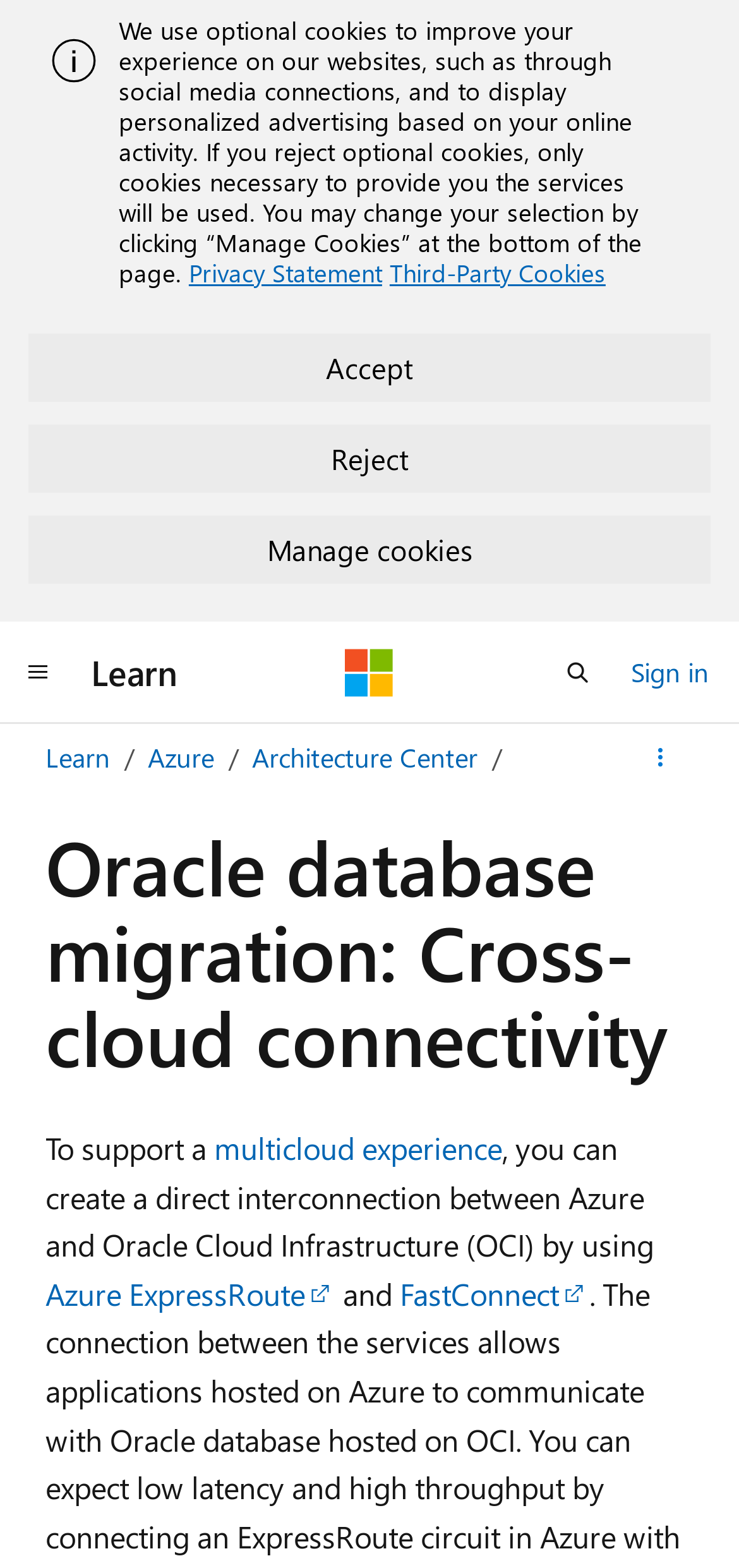Use the information in the screenshot to answer the question comprehensively: What is the alternative to Azure ExpressRoute?

The webpage mentions Azure ExpressRoute and FastConnect as two options for creating a direct interconnection between Azure and Oracle Cloud Infrastructure, which suggests that FastConnect is an alternative to Azure ExpressRoute.